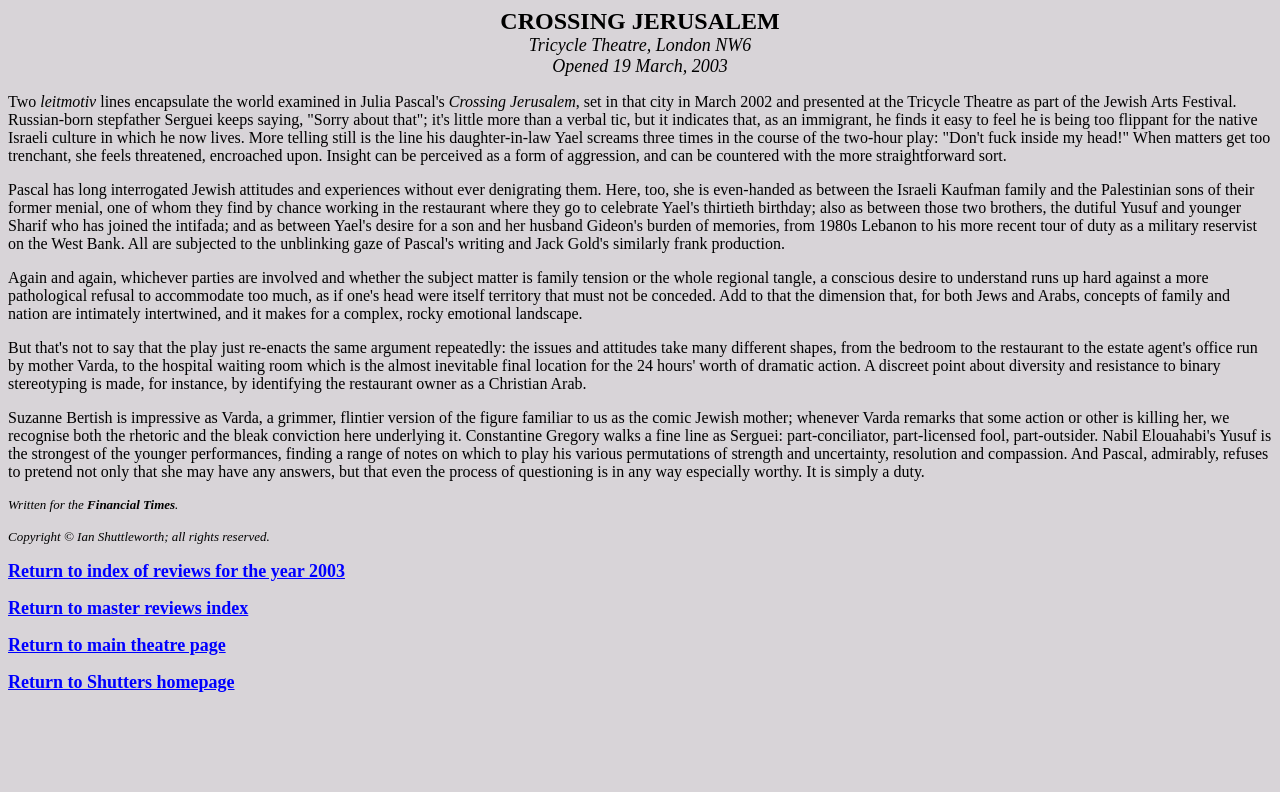Who wrote the review?
Based on the image, answer the question with a single word or brief phrase.

Ian Shuttleworth